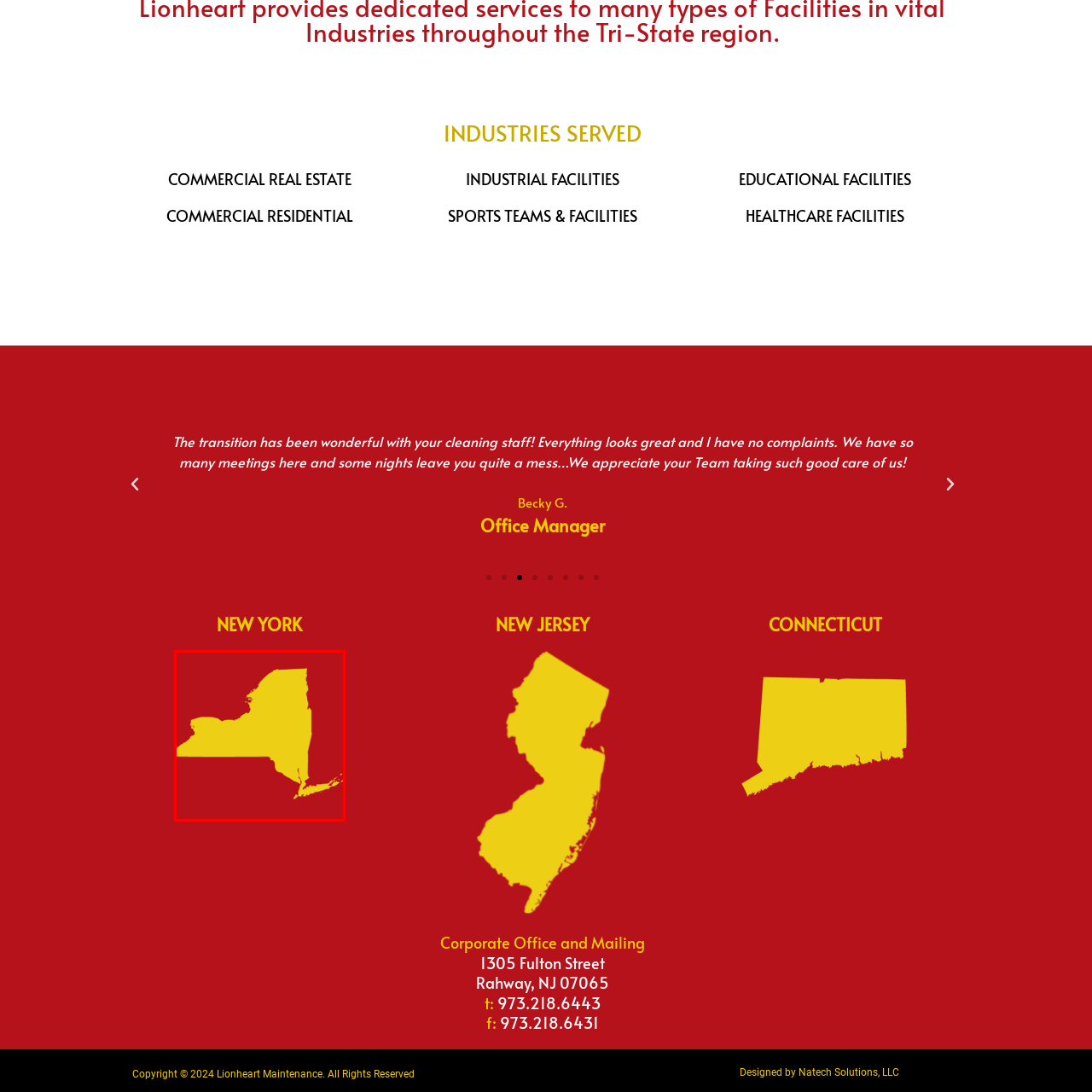Is Long Island located in the north of New York?
Analyze the image within the red bounding box and respond to the question with a detailed answer derived from the visual content.

According to the caption, Long Island is located on the southeastern edge of New York, not in the north. The Adirondack region is mentioned as being in the north.